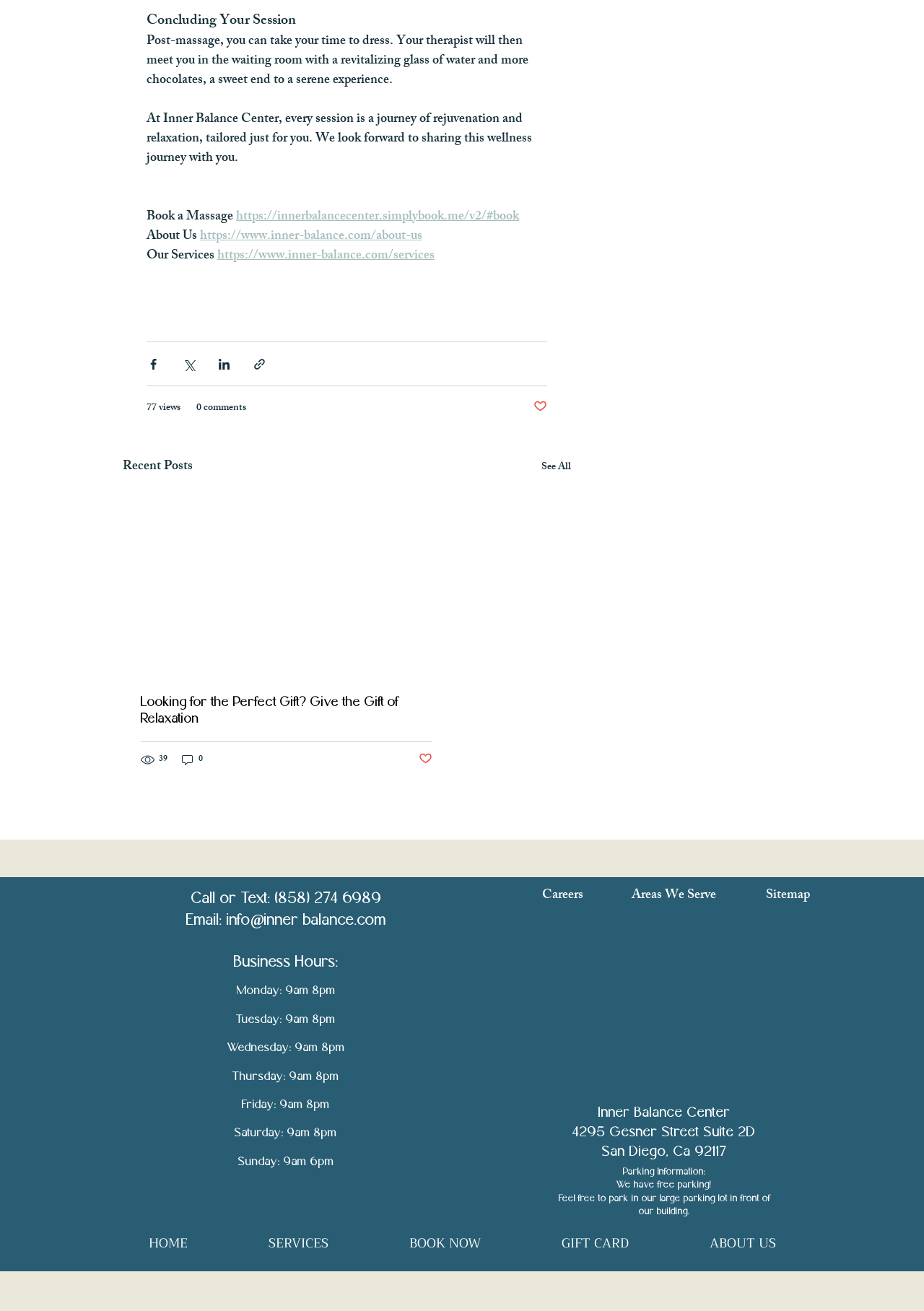Bounding box coordinates are specified in the format (top-left x, top-left y, bottom-right x, bottom-right y). All values are floating point numbers bounded between 0 and 1. Please provide the bounding box coordinate of the region this sentence describes: Areas We Serve

[0.683, 0.675, 0.775, 0.692]